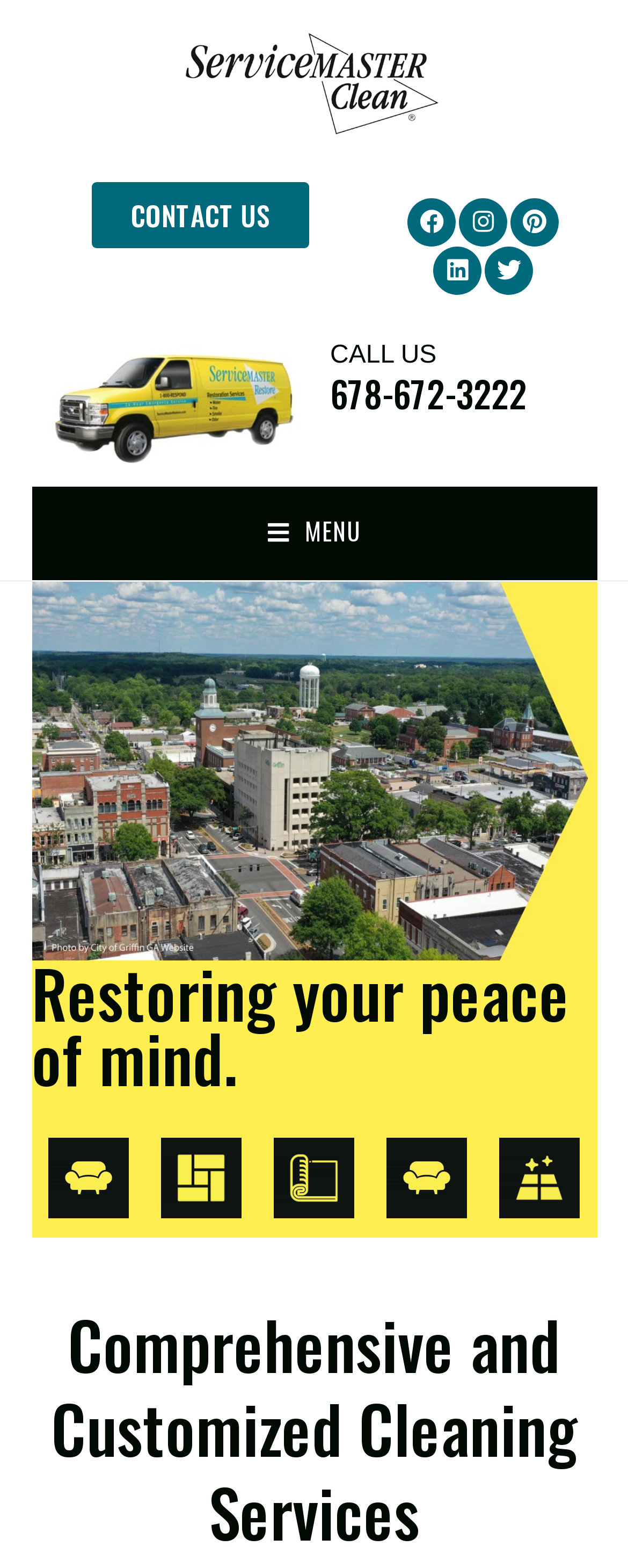For the following element description, predict the bounding box coordinates in the format (top-left x, top-left y, bottom-right x, bottom-right y). All values should be floating point numbers between 0 and 1. Description: Pinterest

[0.814, 0.126, 0.89, 0.157]